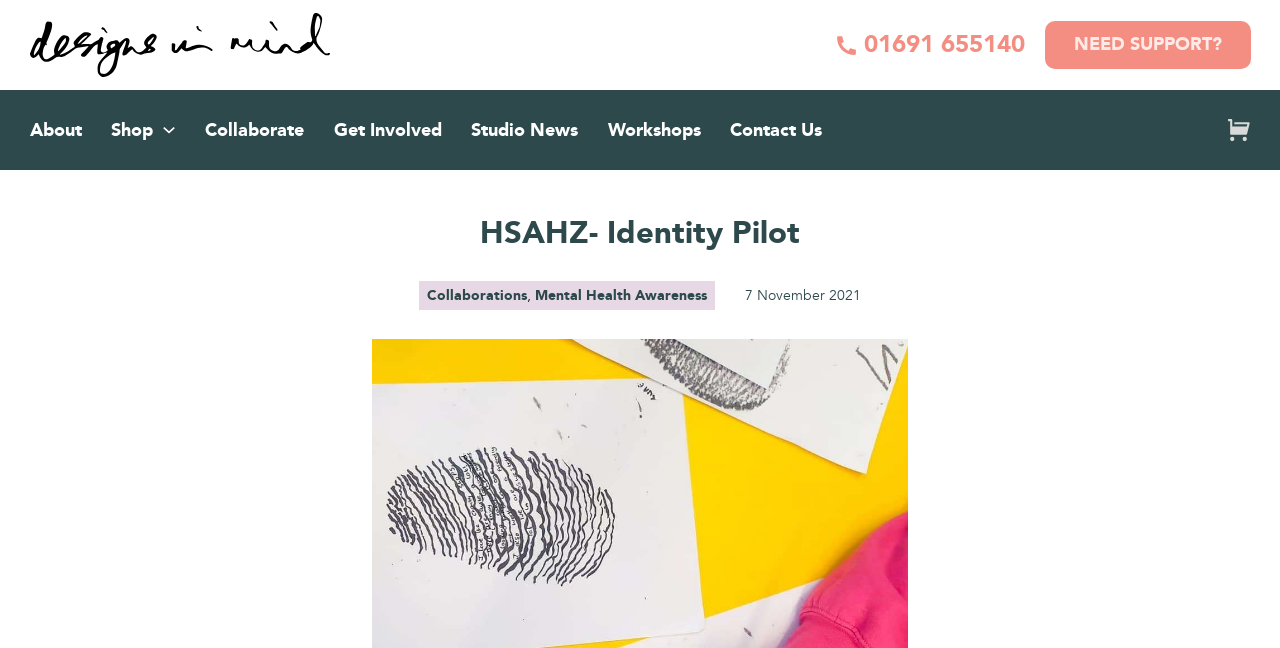Provide a brief response in the form of a single word or phrase:
How many main navigation links are there?

6